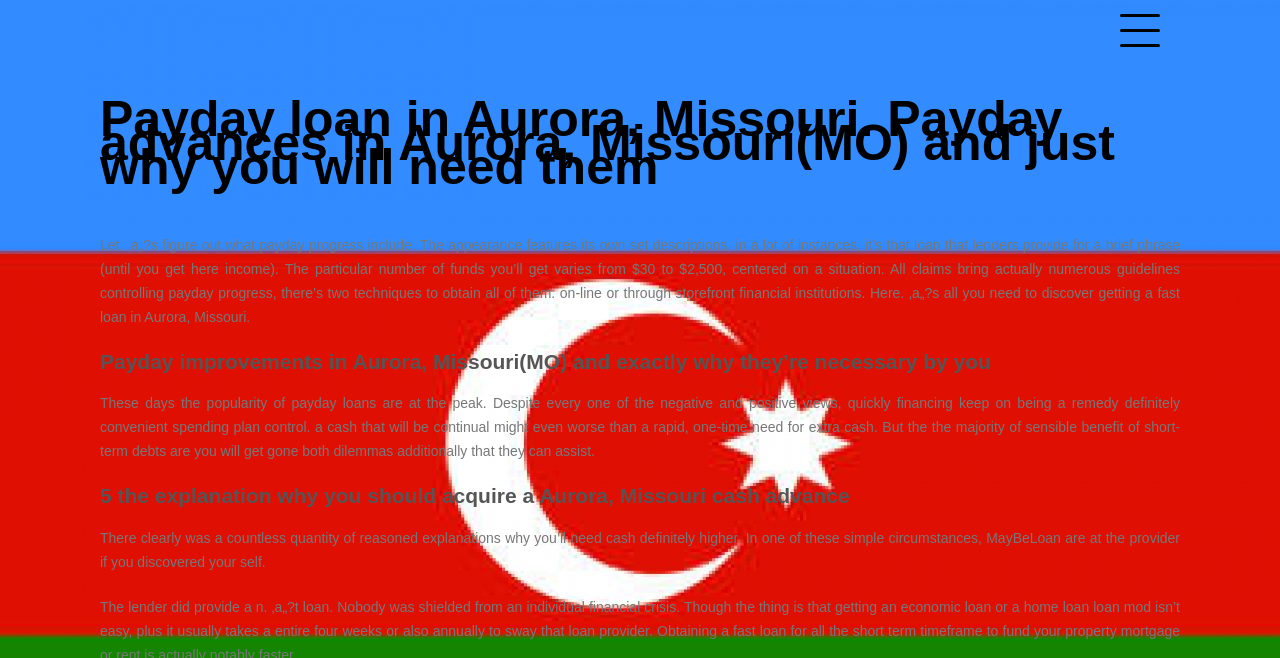How do payday loans help with budget control?
Look at the screenshot and respond with one word or a short phrase.

Quick solution for extra cash